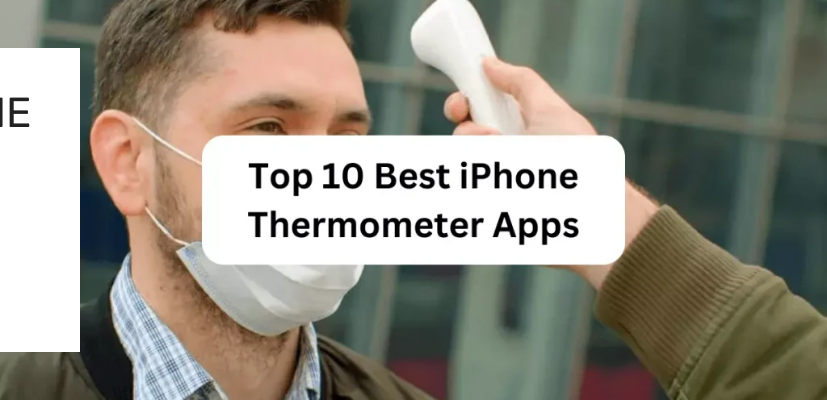What is the purpose of the digital thermometer?
Using the image as a reference, give a one-word or short phrase answer.

To take temperature